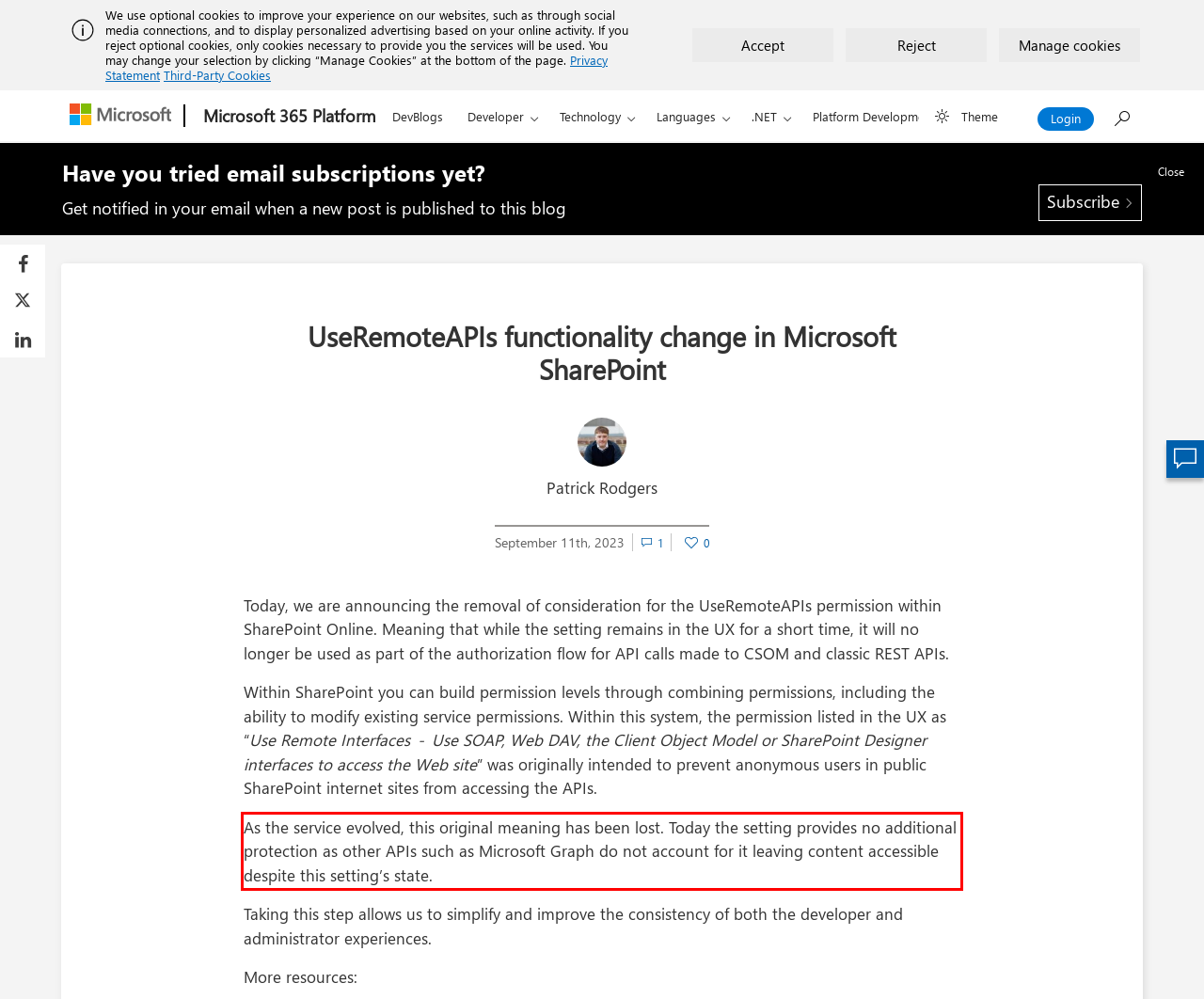Please look at the webpage screenshot and extract the text enclosed by the red bounding box.

As the service evolved, this original meaning has been lost. Today the setting provides no additional protection as other APIs such as Microsoft Graph do not account for it leaving content accessible despite this setting’s state.